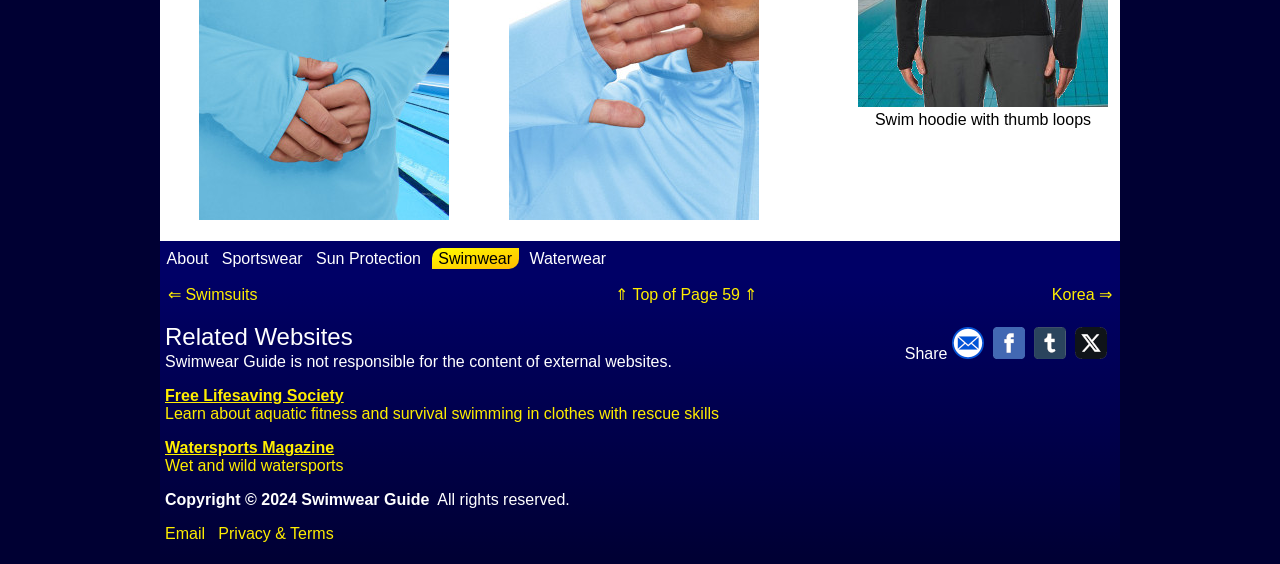Analyze the image and give a detailed response to the question:
How many social media links are available?

The webpage has links to four social media platforms: mail, facebook, Tumbler, and X (formerly Twitter), which can be used to share content.